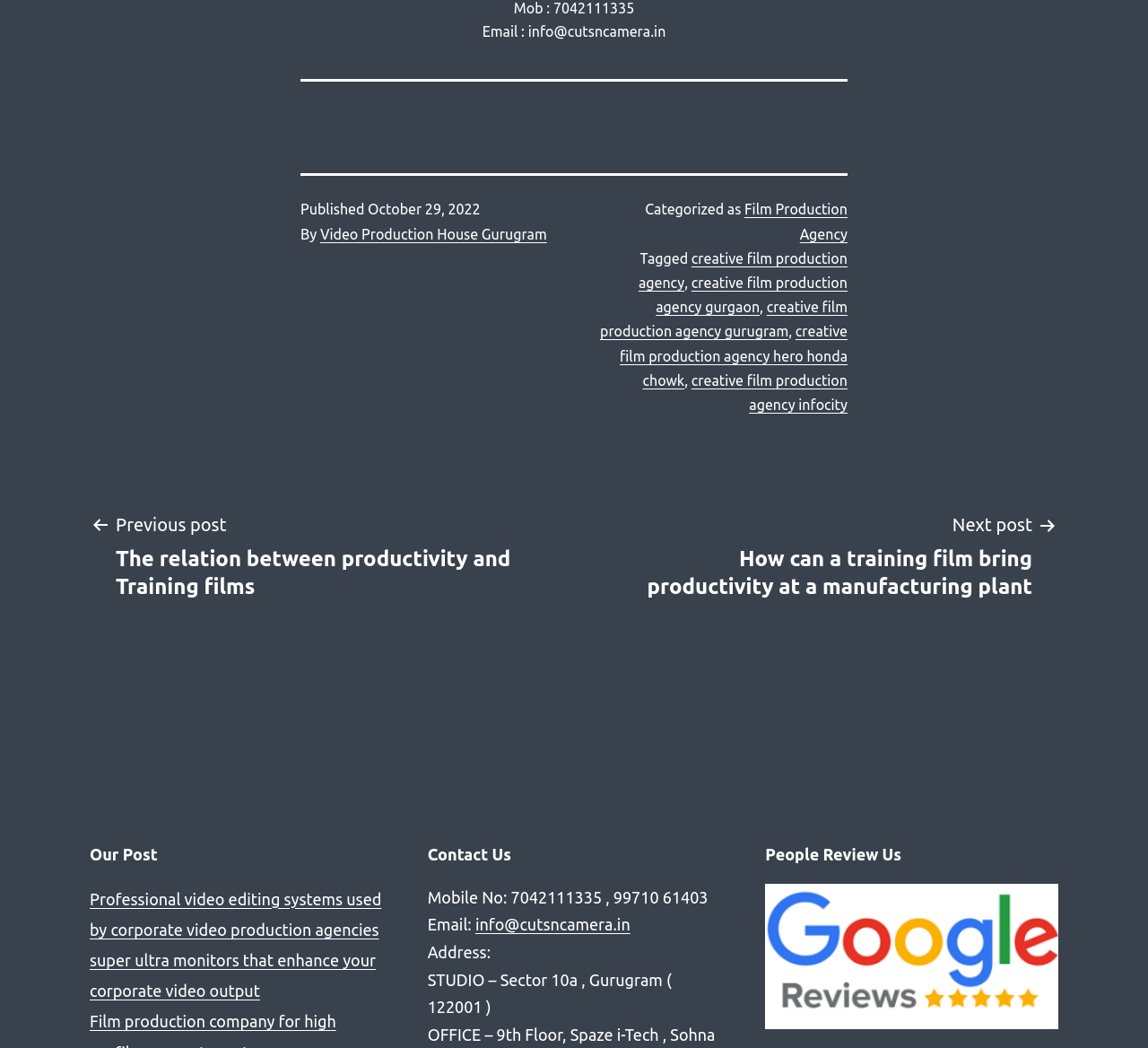What is the previous post about?
Please answer the question as detailed as possible.

The previous post can be found in the 'Post navigation' section, where it is mentioned as 'Previous post The relation between productivity and Training films'. This indicates that the previous post is related to the topic of productivity and training films.